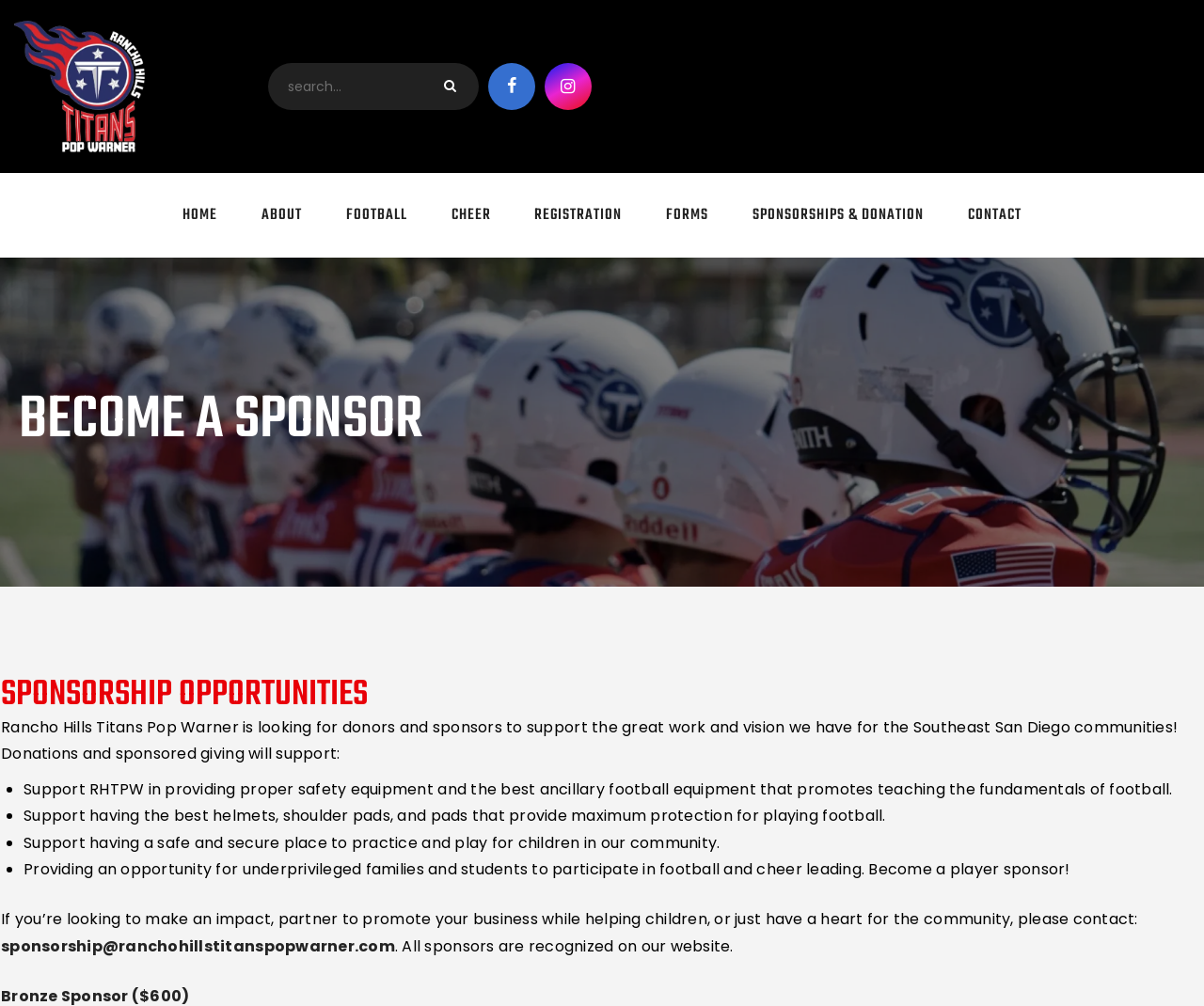Can you find the bounding box coordinates for the element to click on to achieve the instruction: "Search for something"?

[0.223, 0.063, 0.398, 0.109]